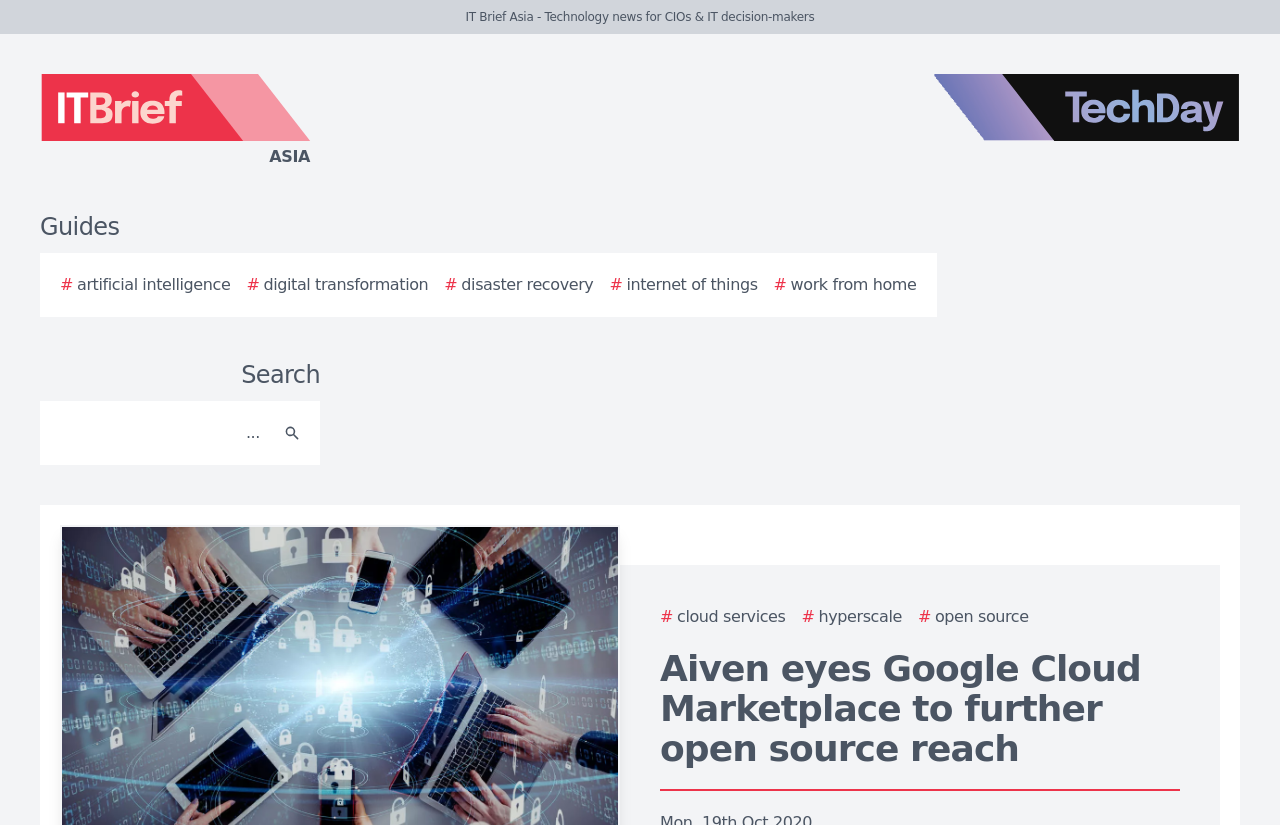Answer the question with a single word or phrase: 
How many links are there at the bottom of the webpage?

3